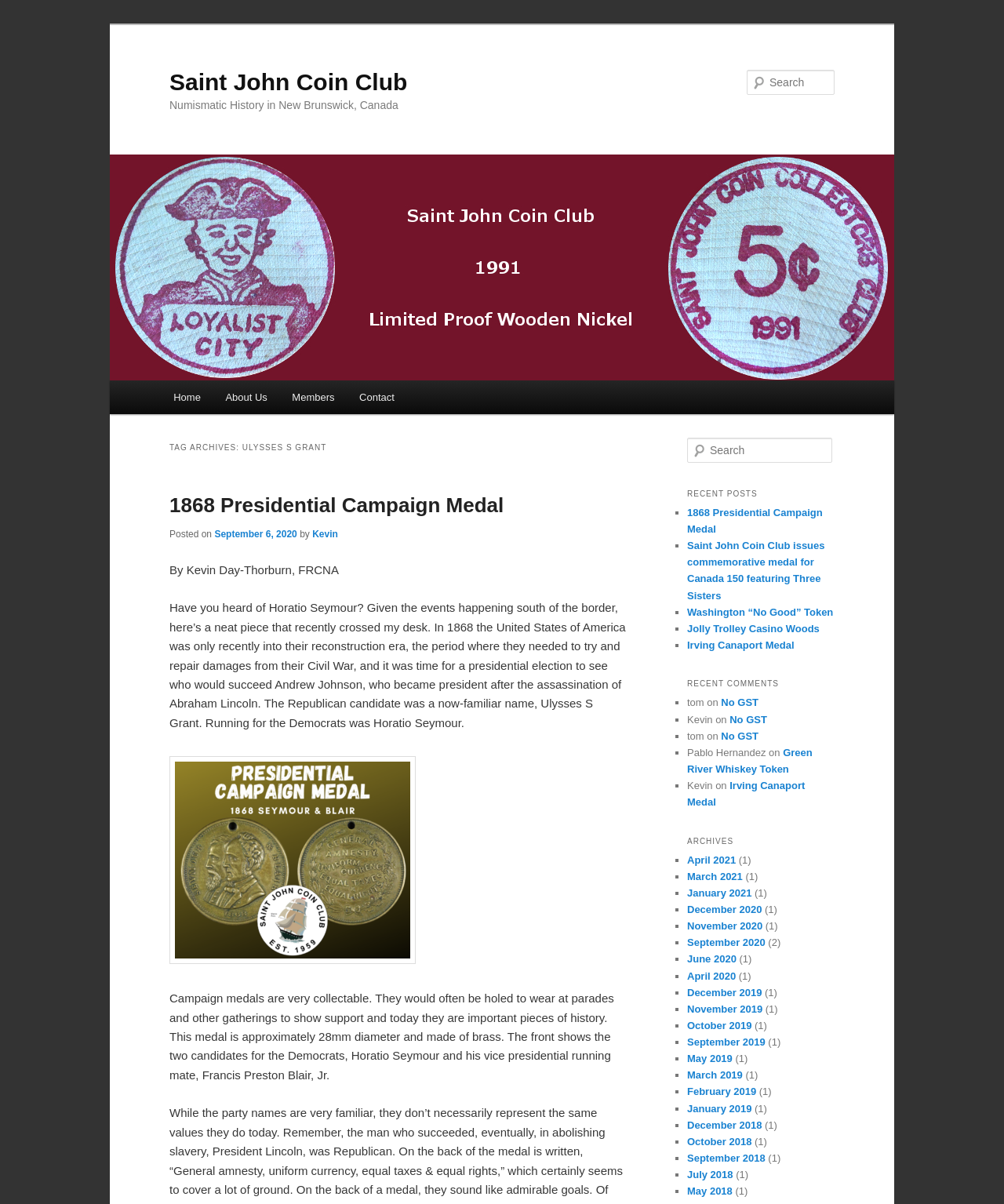Find and provide the bounding box coordinates for the UI element described with: "Washington “No Good” Token".

[0.684, 0.503, 0.83, 0.513]